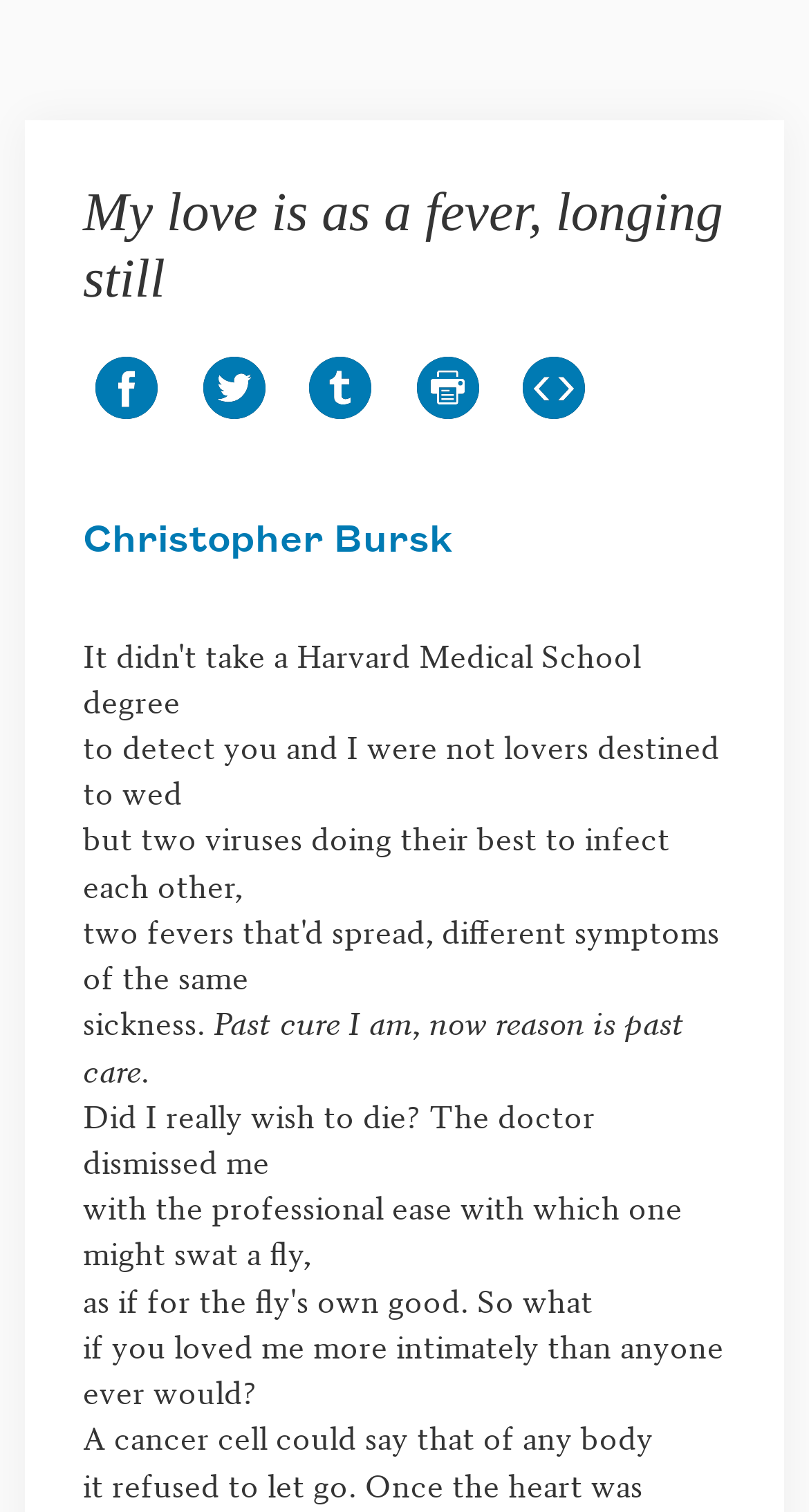Respond to the following question with a brief word or phrase:
What is the purpose of the 'View print mode' button?

To view the poem in print mode